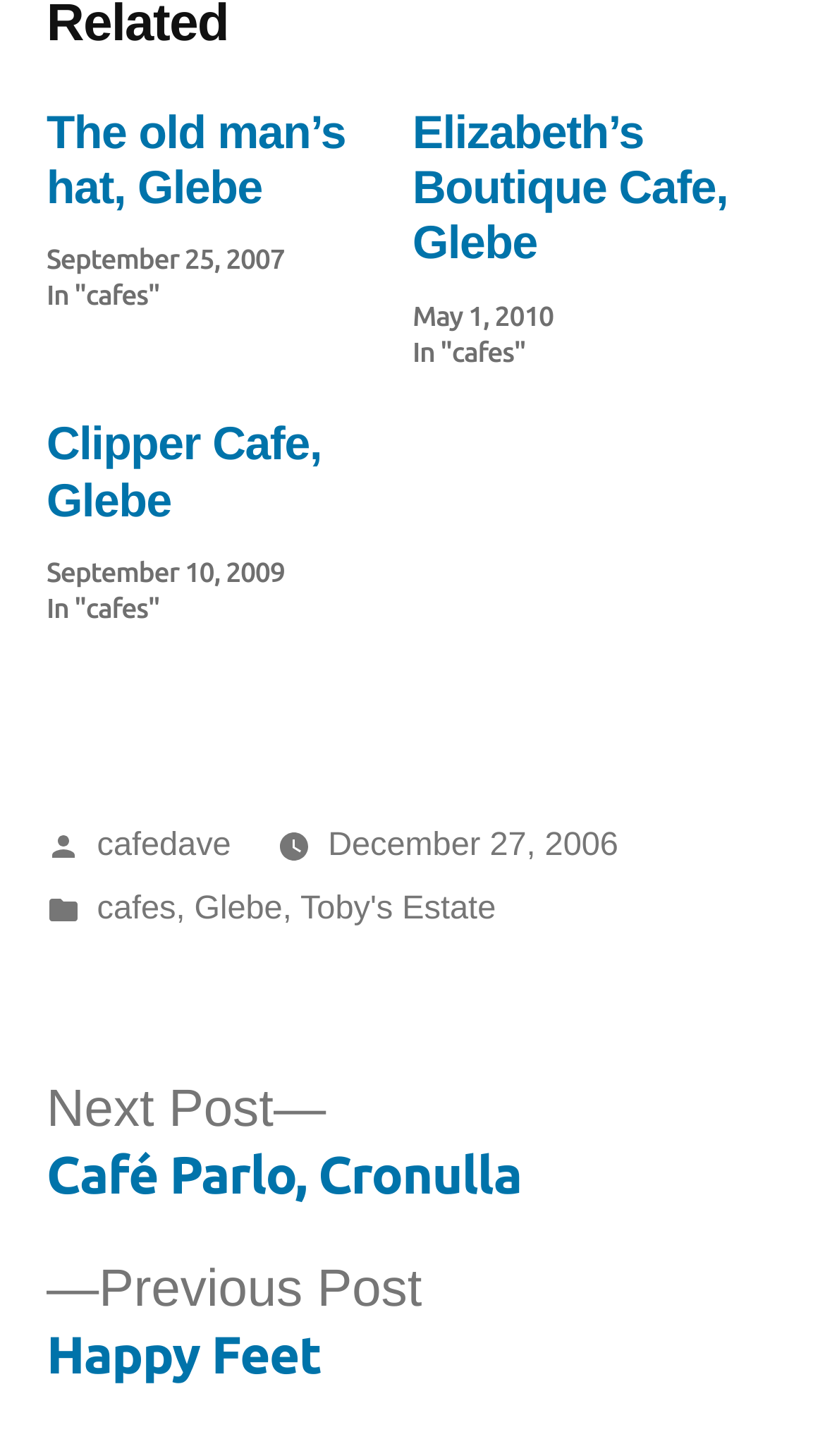Please identify the bounding box coordinates of the clickable region that I should interact with to perform the following instruction: "Check post date September 25, 2007". The coordinates should be expressed as four float numbers between 0 and 1, i.e., [left, top, right, bottom].

[0.056, 0.169, 0.345, 0.19]